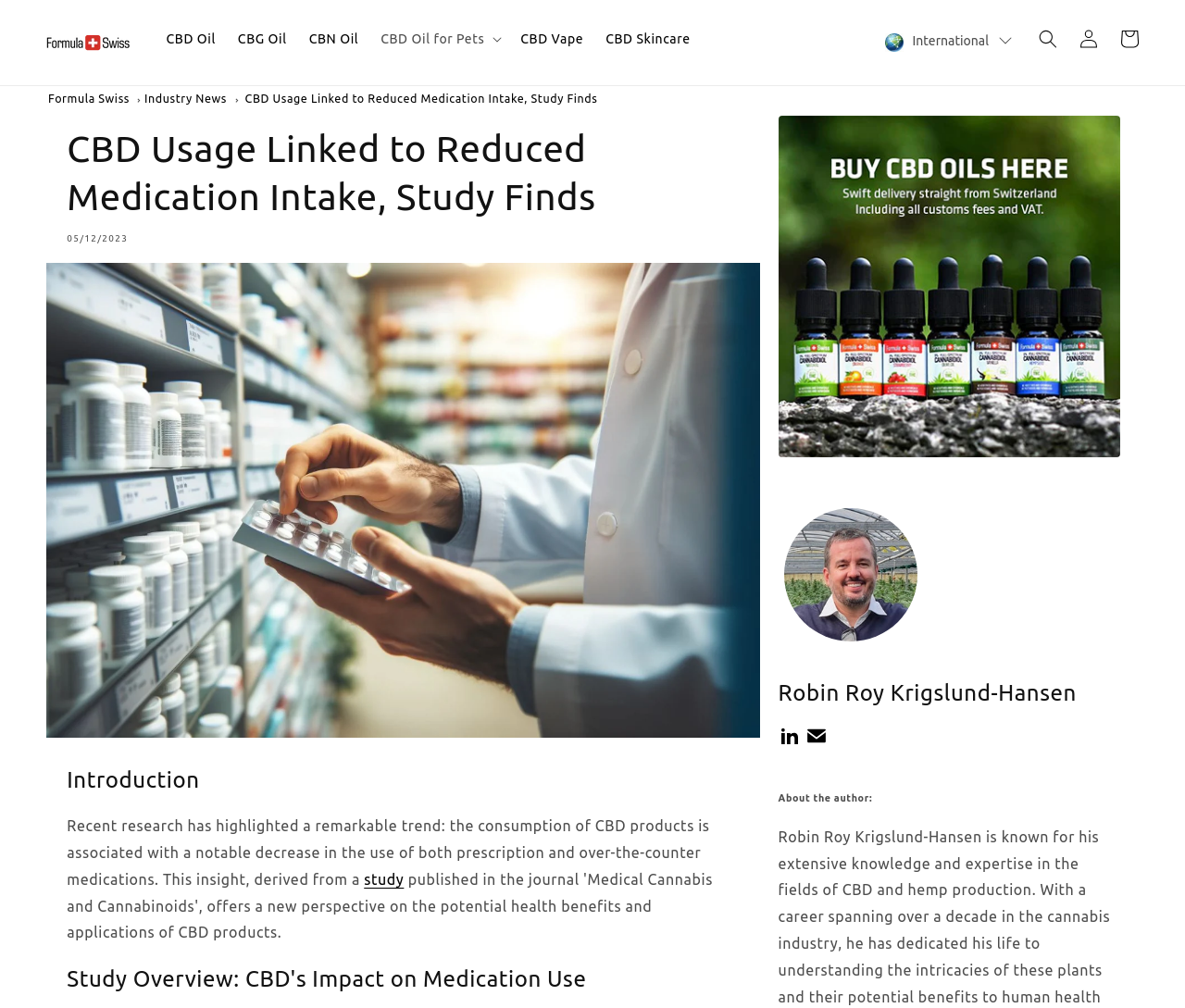Determine the bounding box of the UI component based on this description: "CBN Oil". The bounding box coordinates should be four float values between 0 and 1, i.e., [left, top, right, bottom].

[0.251, 0.019, 0.312, 0.058]